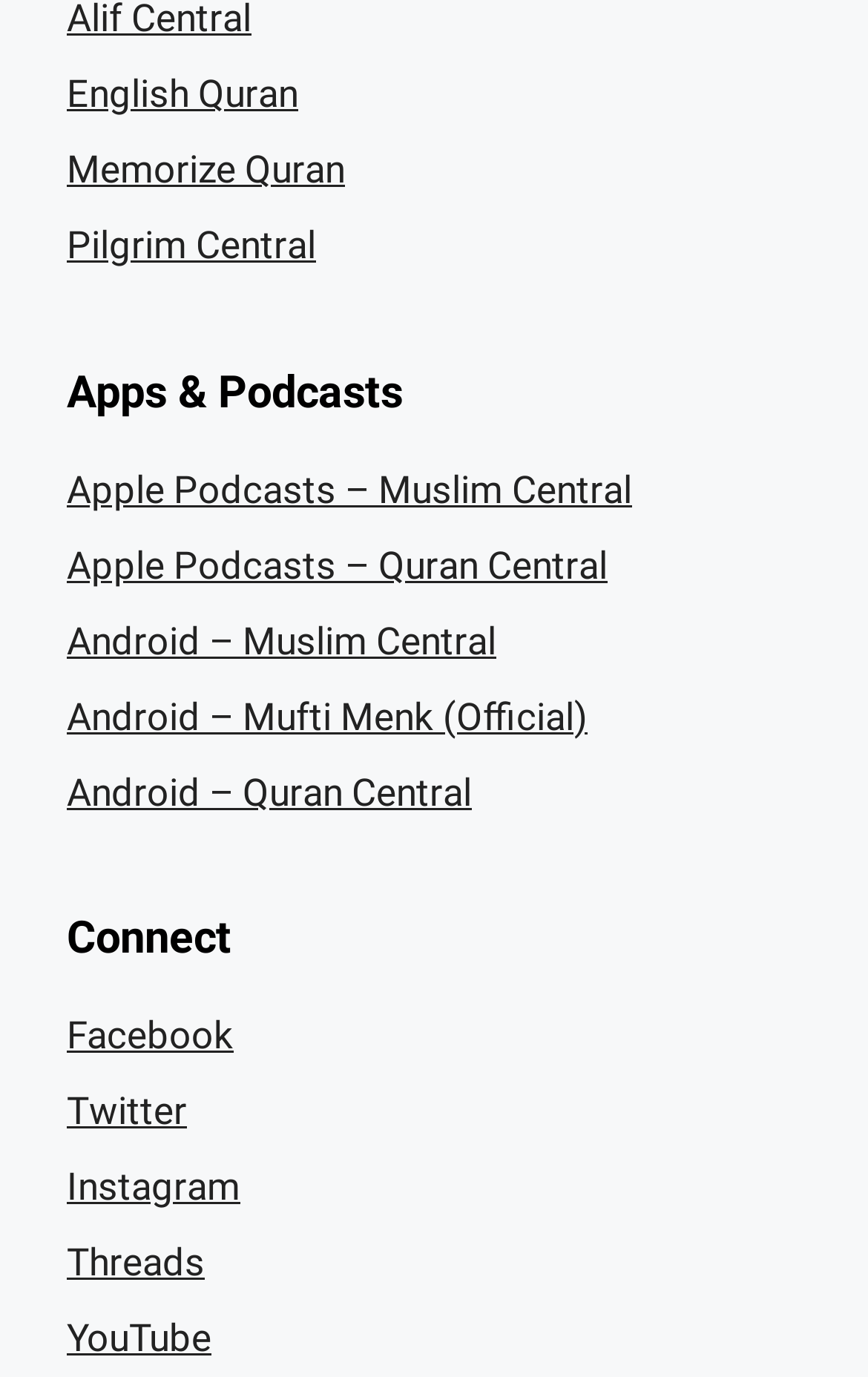What is the name of the Quran app?
Based on the visual content, answer with a single word or a brief phrase.

Quran Central